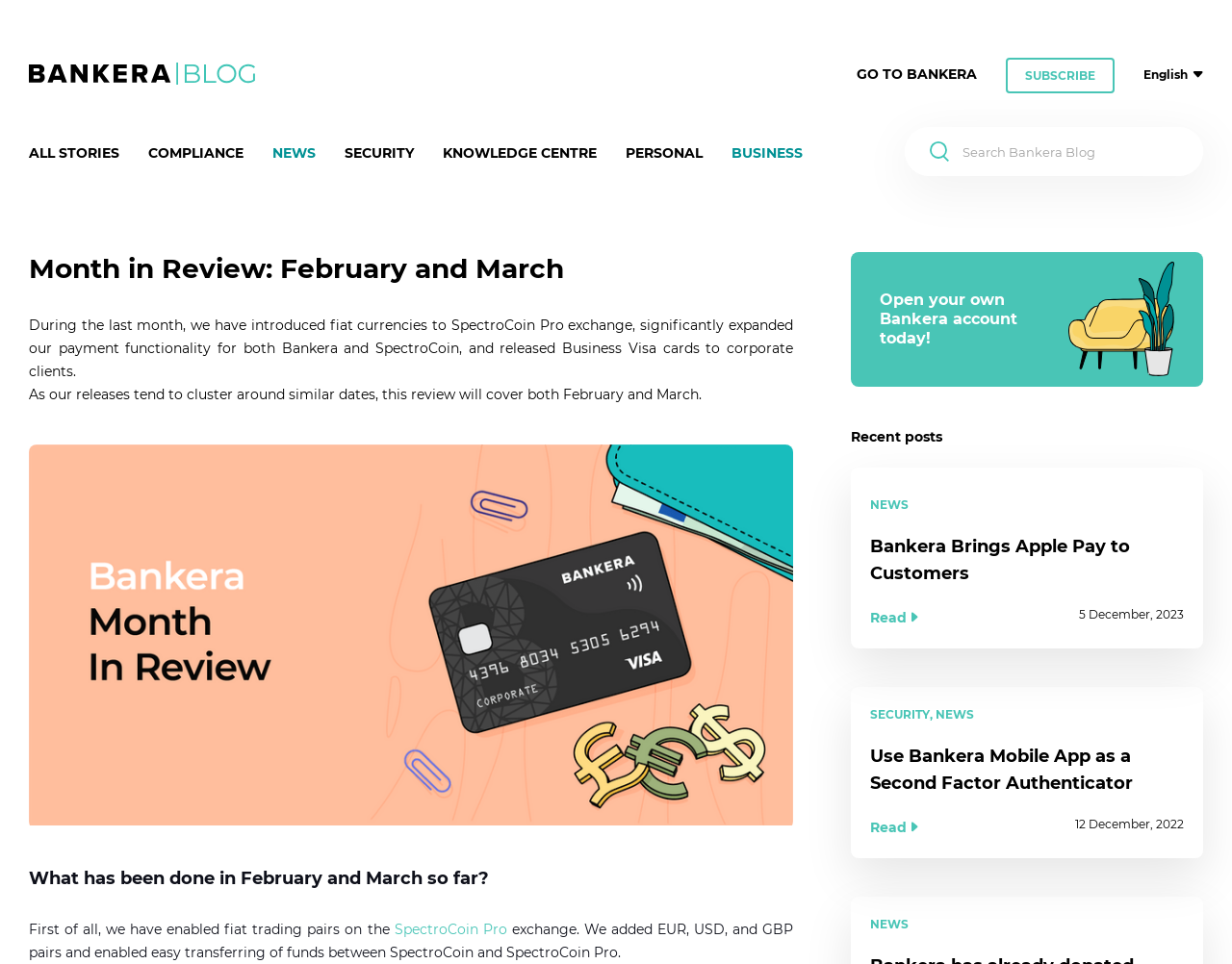Give a one-word or short phrase answer to this question: 
What type of content is available on this webpage?

Blog posts and news